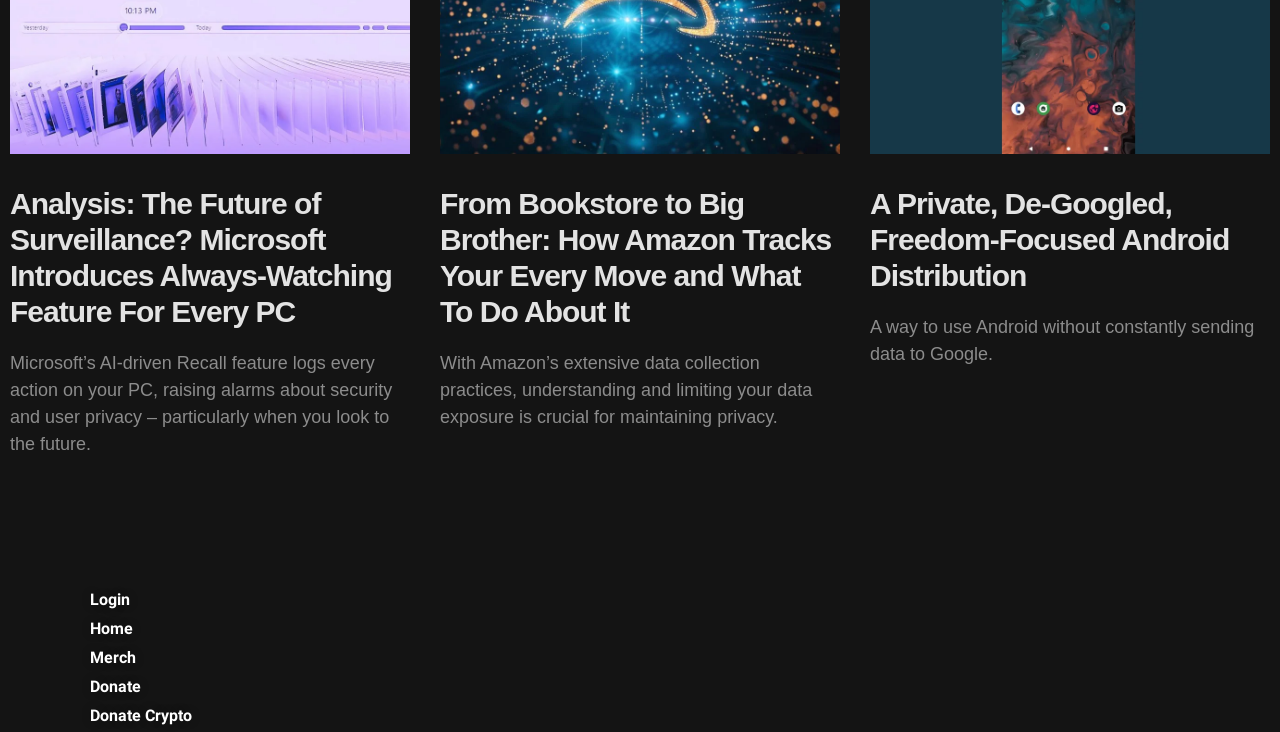Could you highlight the region that needs to be clicked to execute the instruction: "Read about Microsoft's always-watching feature"?

[0.008, 0.238, 0.32, 0.468]